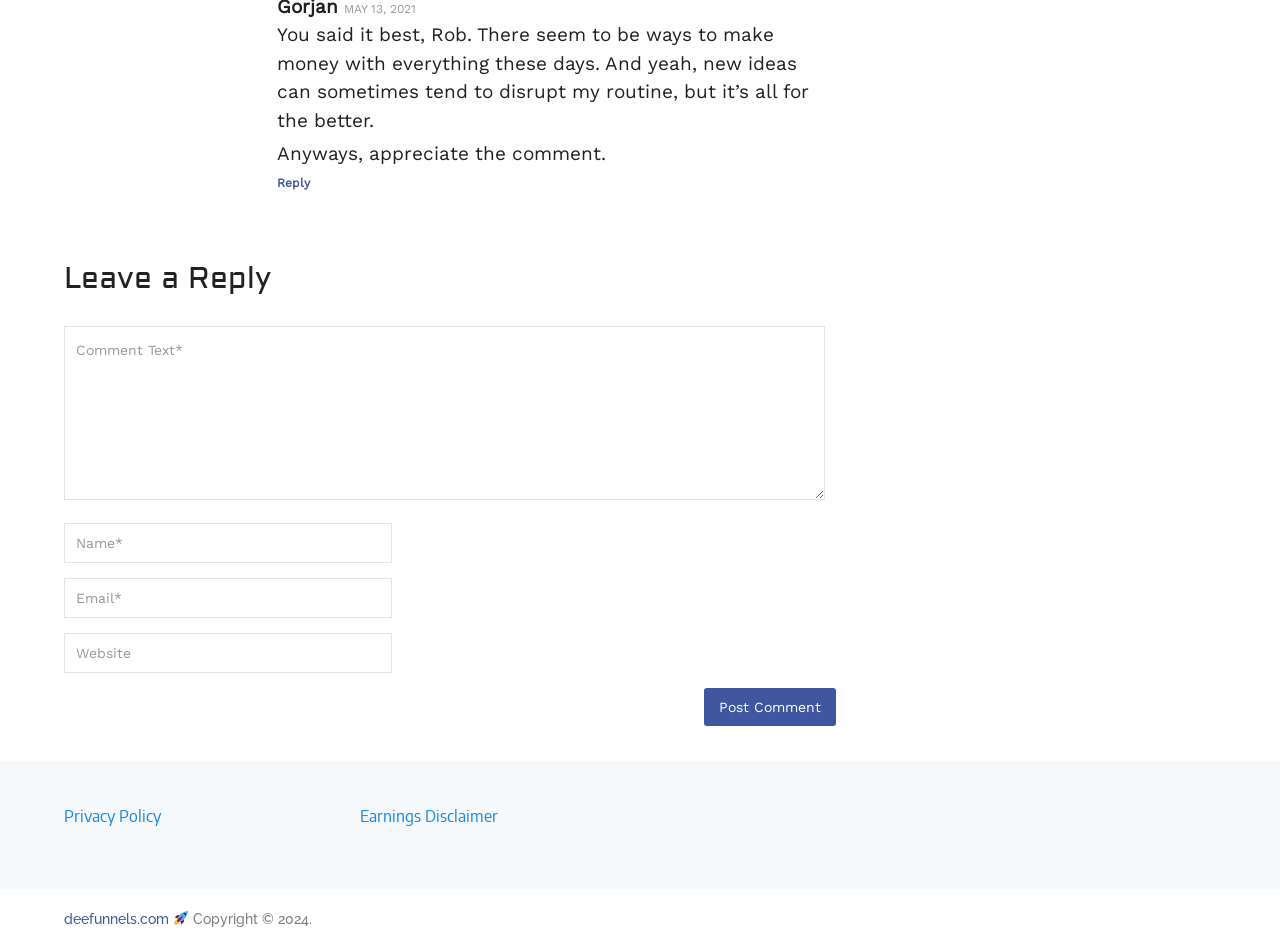What is the date mentioned at the top?
Based on the visual information, provide a detailed and comprehensive answer.

The date 'MAY 13, 2021' is mentioned at the top of the webpage, which can be found in the StaticText element with bounding box coordinates [0.269, 0.002, 0.325, 0.017]